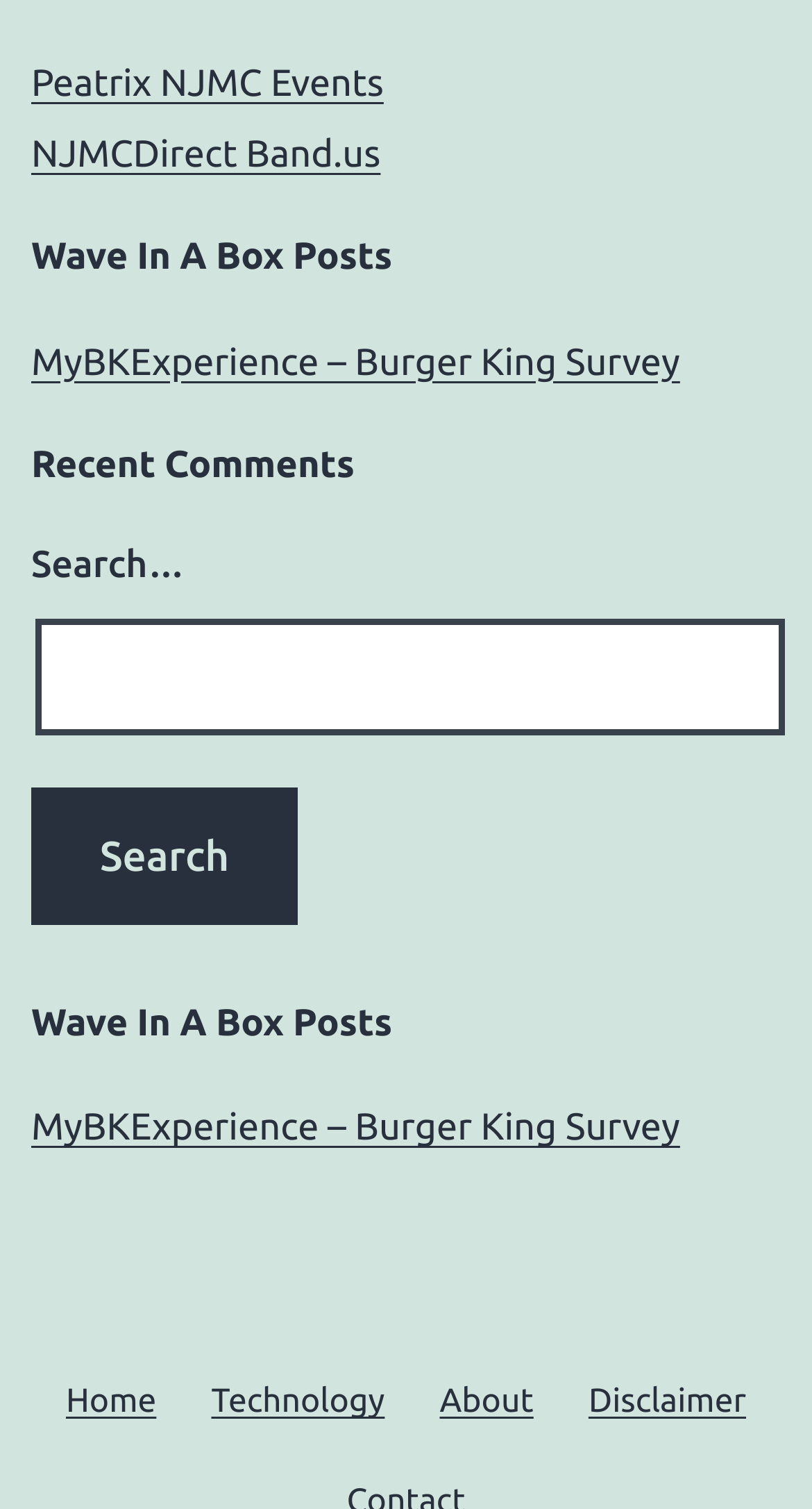How many navigation sections are there on the webpage?
Please provide a comprehensive answer based on the details in the screenshot.

There are two navigation sections on the webpage, both with the title 'Wave In A Box Posts'. The first one is located at the top of the page with a bounding box of [0.038, 0.216, 0.962, 0.263] and the second one is located at the bottom of the page with a bounding box of [0.038, 0.724, 0.962, 0.771].